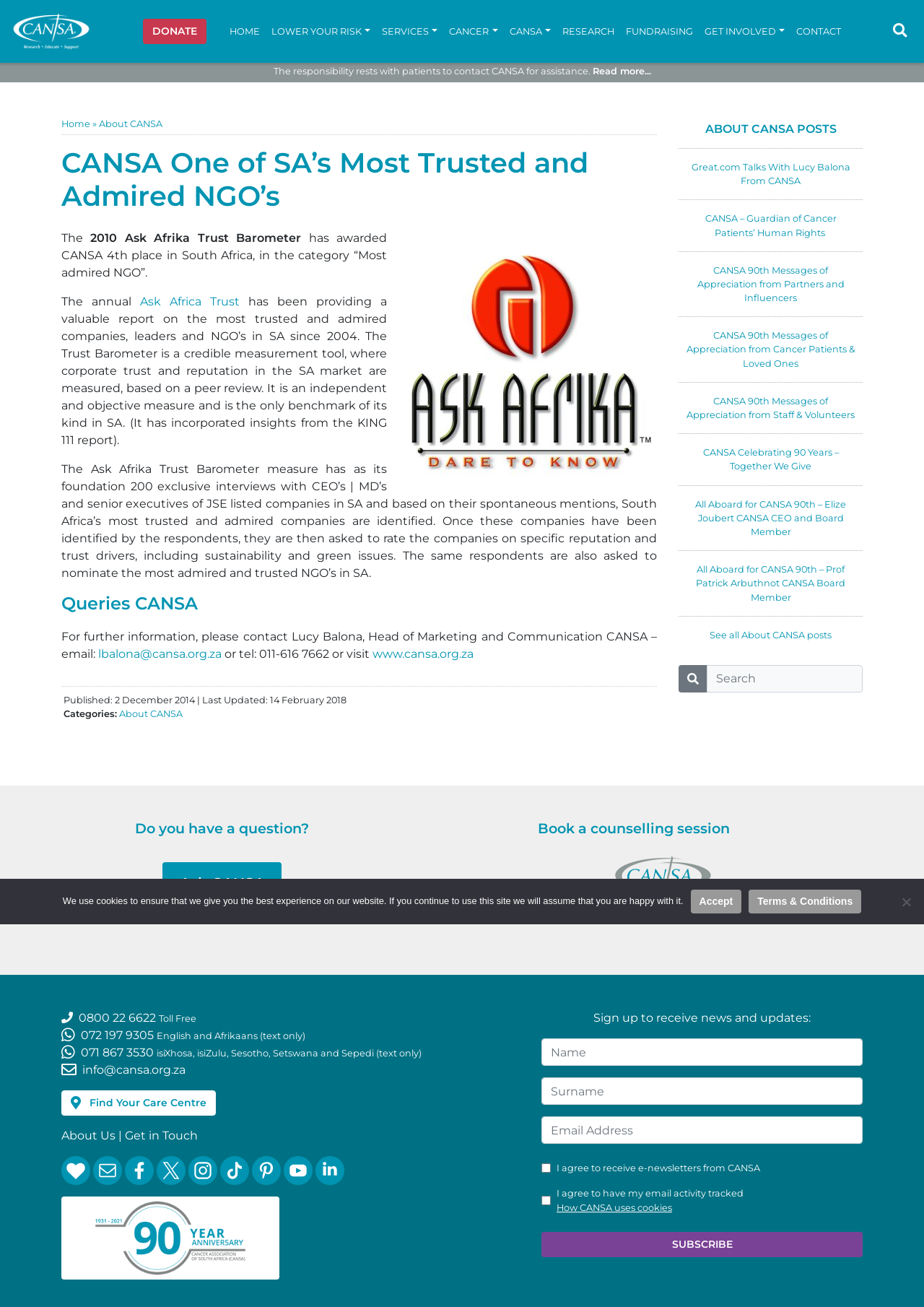Please find the main title text of this webpage.

CANSA One of SA’s Most Trusted and Admired NGO’s